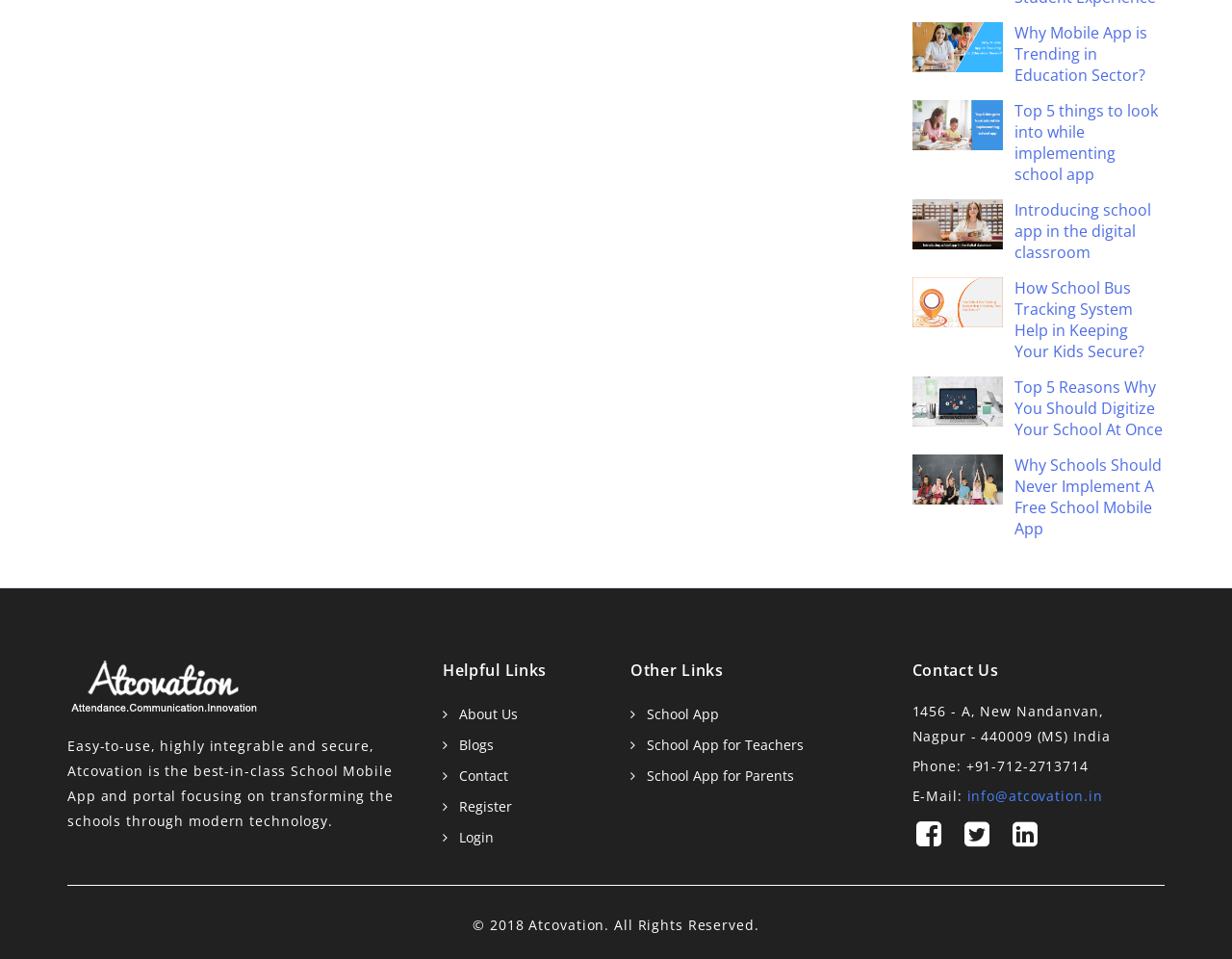Find the bounding box coordinates of the UI element according to this description: "Register".

[0.359, 0.826, 0.488, 0.858]